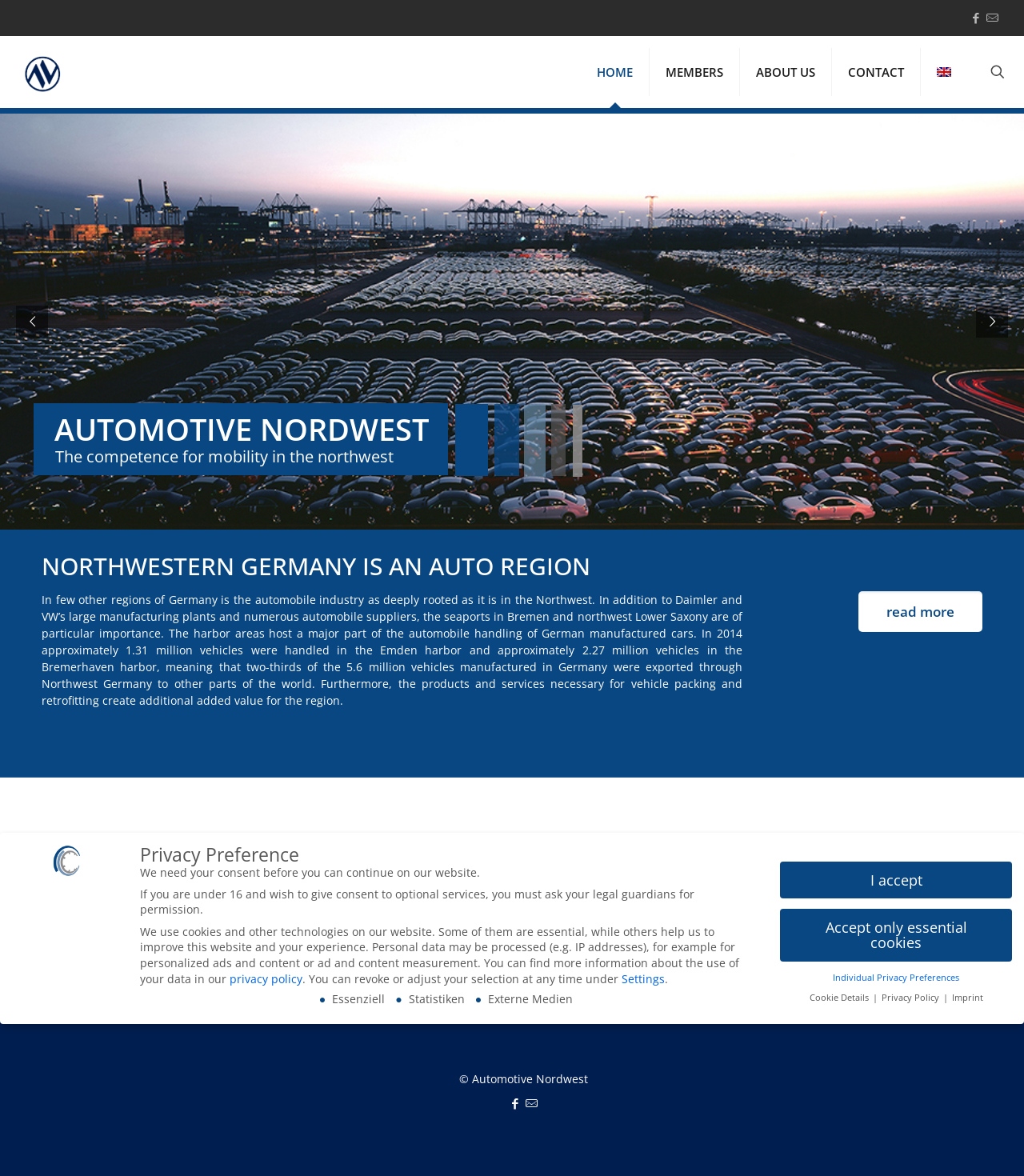Could you find the bounding box coordinates of the clickable area to complete this instruction: "Search for something"?

[0.964, 0.052, 0.984, 0.07]